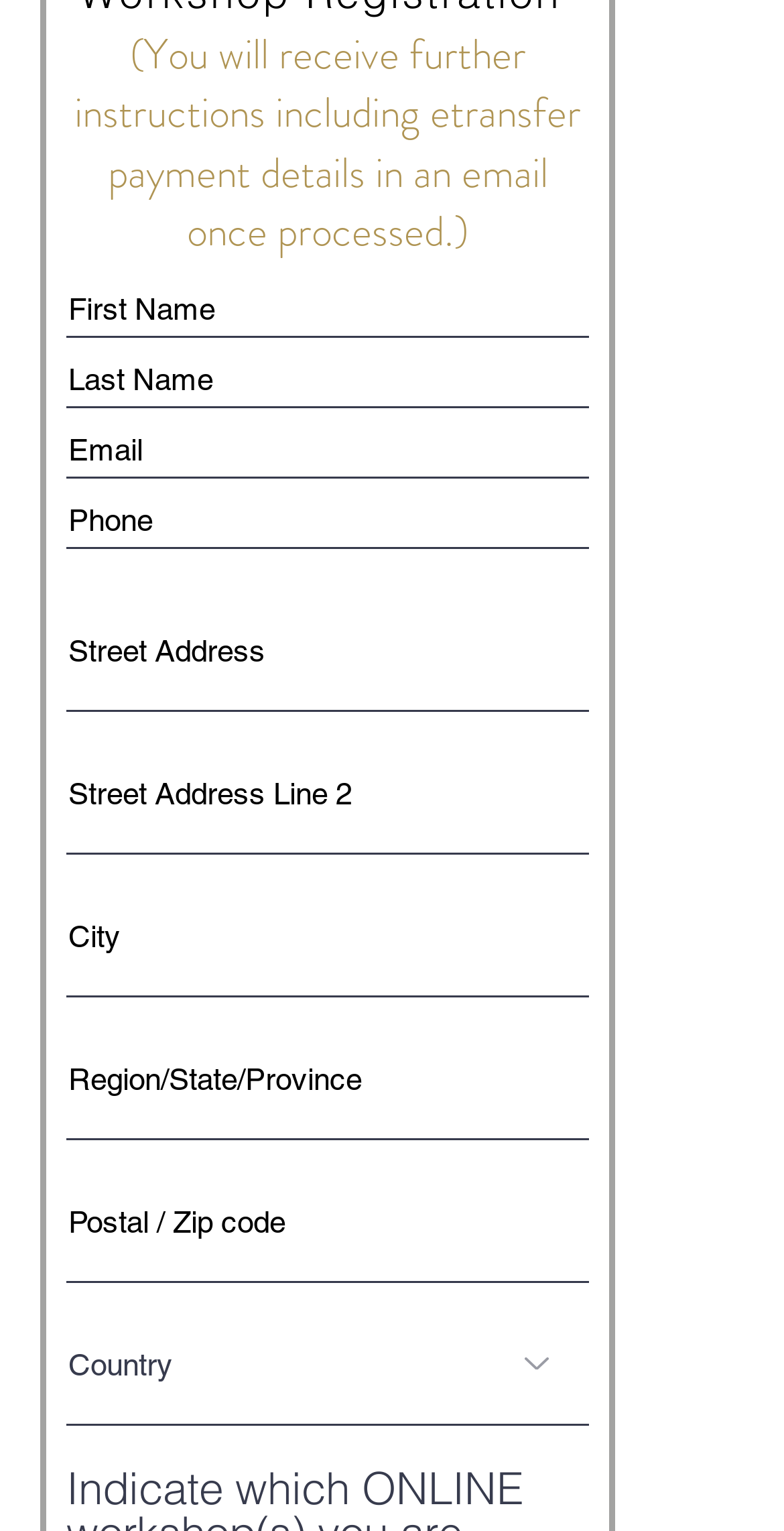Give a concise answer of one word or phrase to the question: 
What is the vertical position of the 'Phone' field relative to the 'Email' field?

below